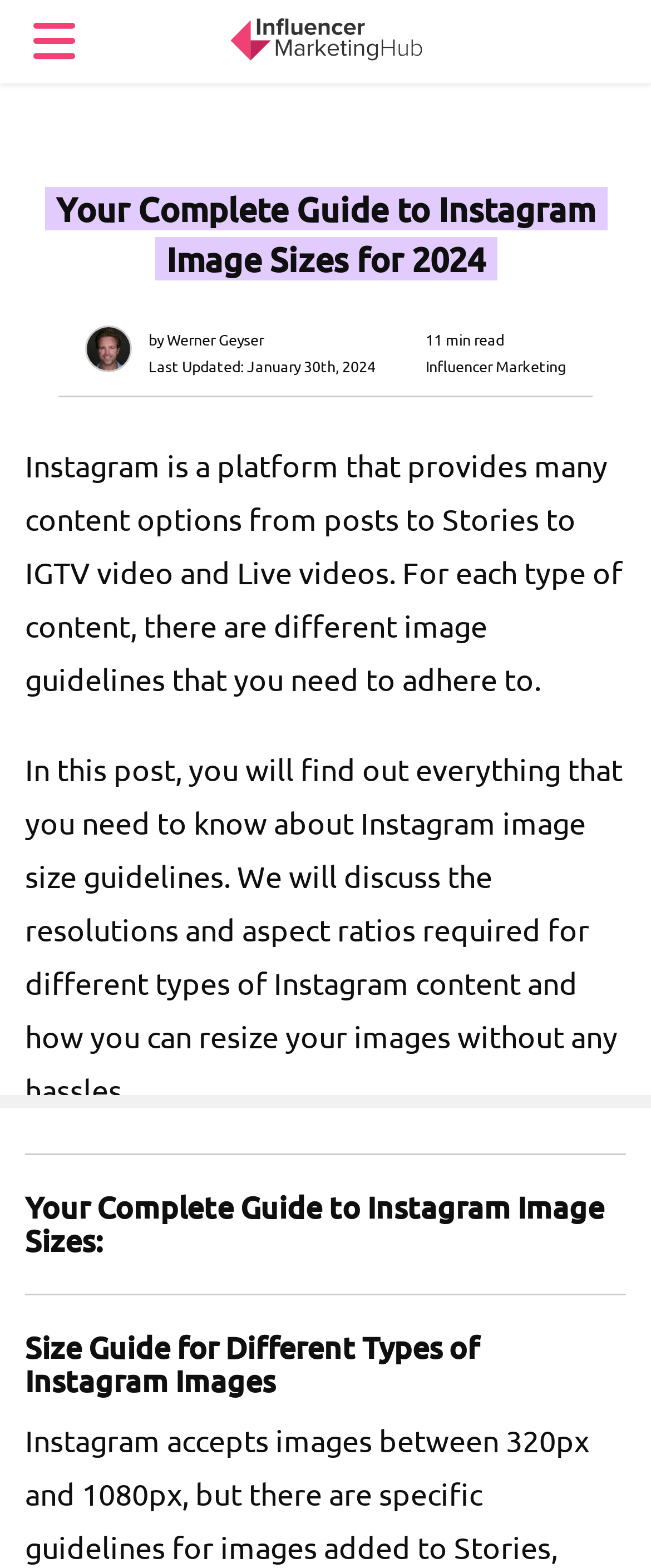Determine the bounding box of the UI component based on this description: "Werner Geyser". The bounding box coordinates should be four float values between 0 and 1, i.e., [left, top, right, bottom].

[0.256, 0.208, 0.405, 0.225]